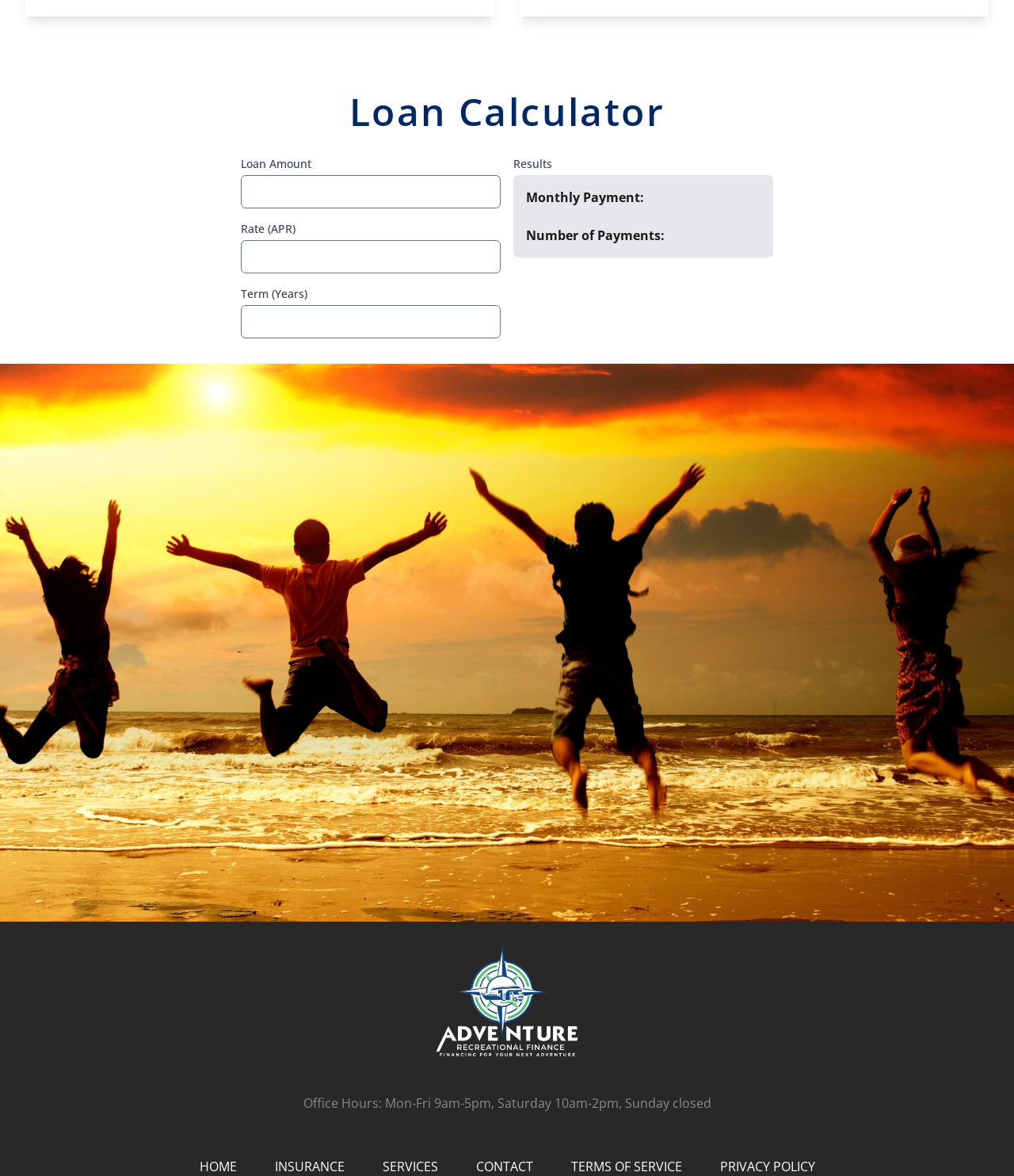Calculate the bounding box coordinates of the UI element given the description: "Home".

[0.196, 0.985, 0.233, 0.999]